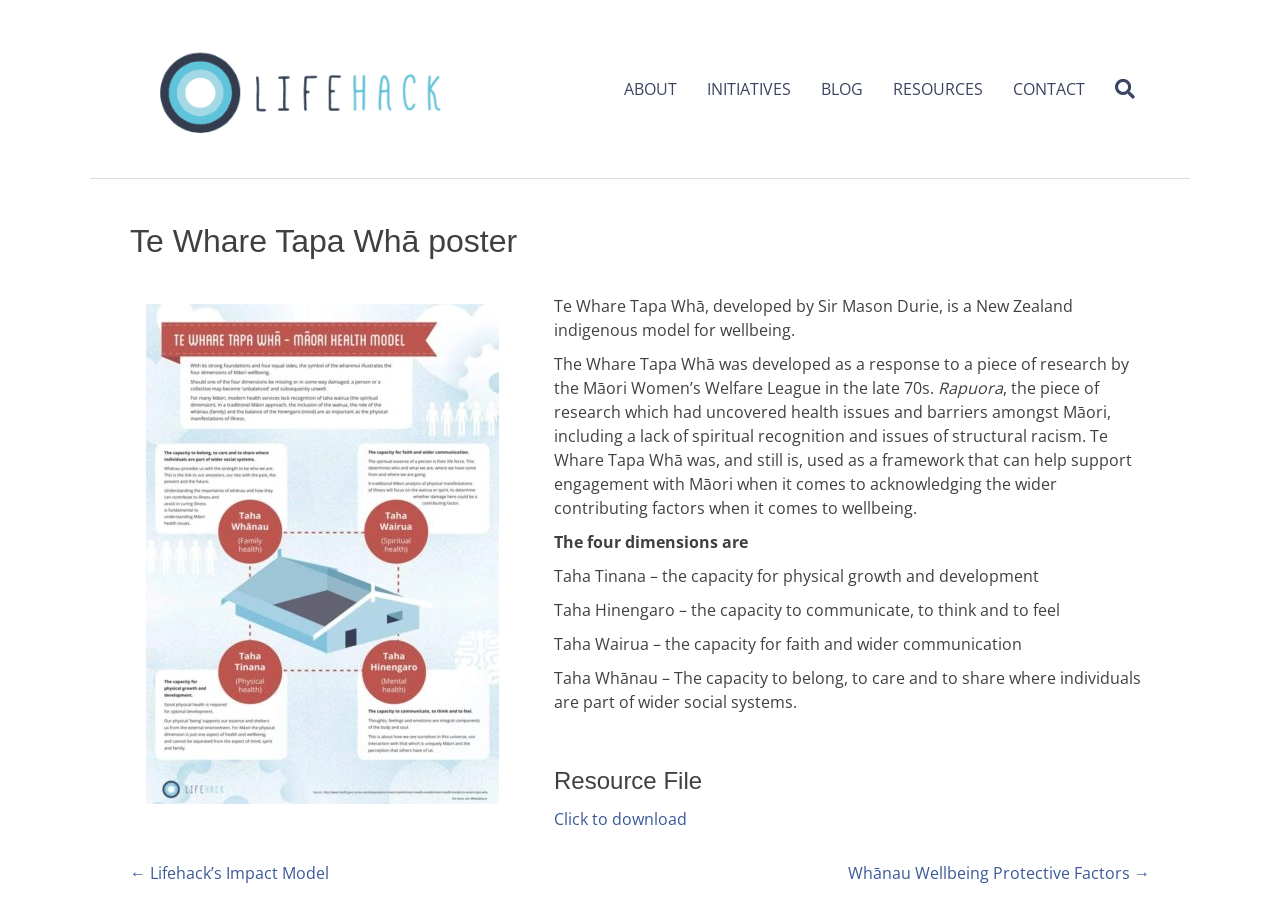What are the four dimensions of Te Whare Tapa Whā?
Based on the image, answer the question with as much detail as possible.

I found this answer by reading the text on the webpage, specifically the sentences that describe the four dimensions of Te Whare Tapa Whā, which are Taha Tinana, Taha Hinengaro, Taha Wairua, and Taha Whānau.